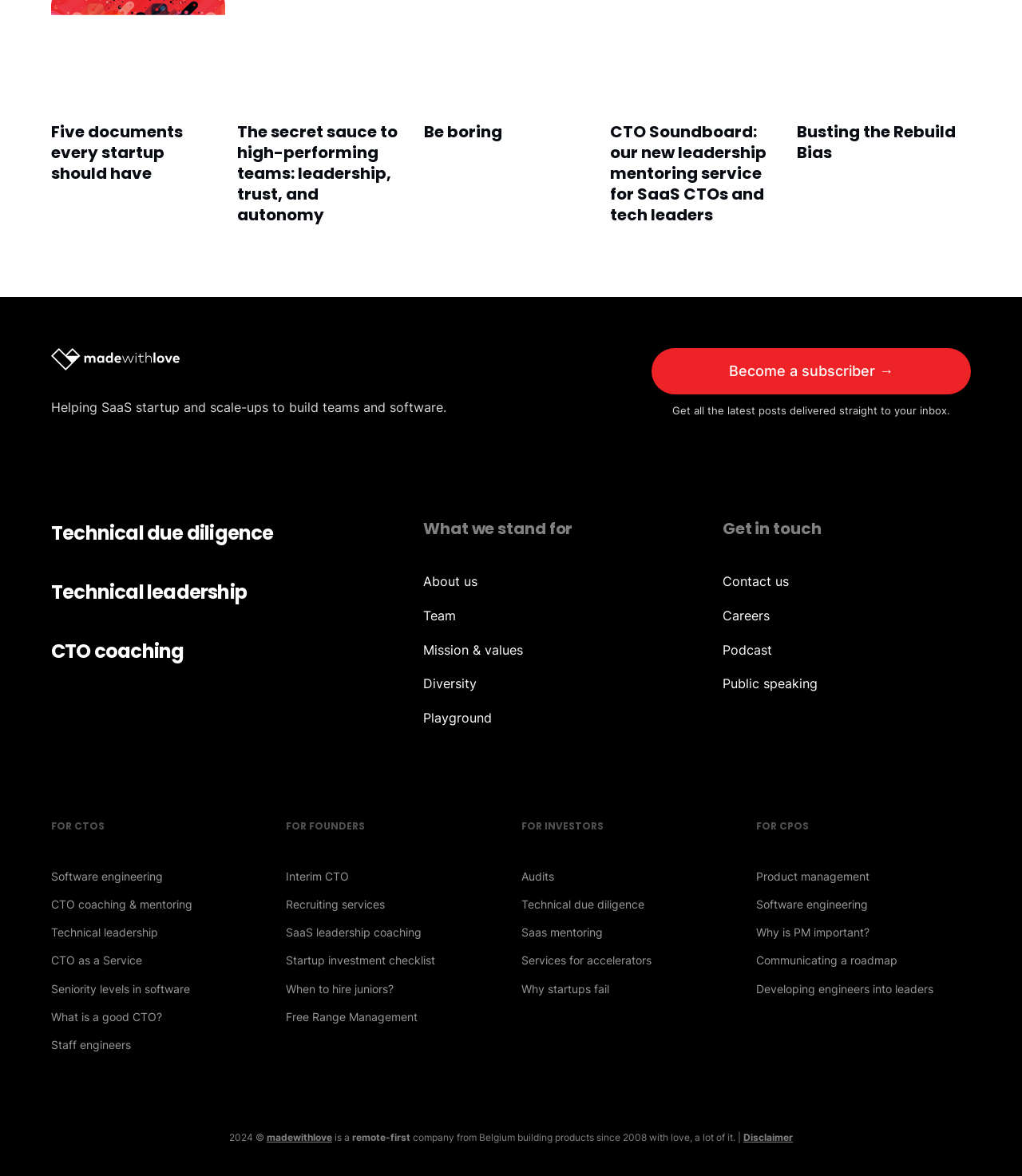Determine the coordinates of the bounding box for the clickable area needed to execute this instruction: "Read about what we stand for".

[0.414, 0.44, 0.56, 0.459]